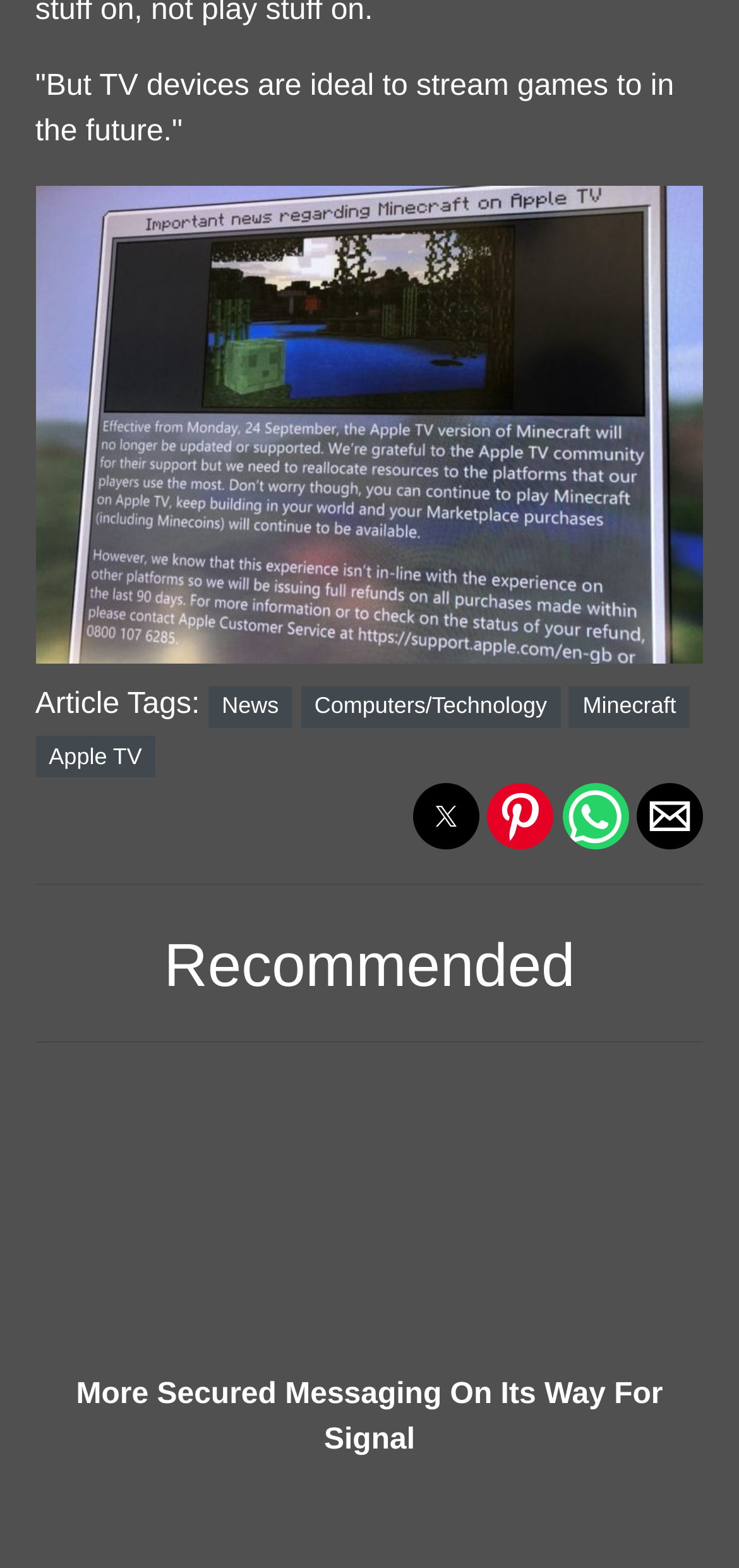Use a single word or phrase to answer the following:
How many social media sharing buttons are there?

4